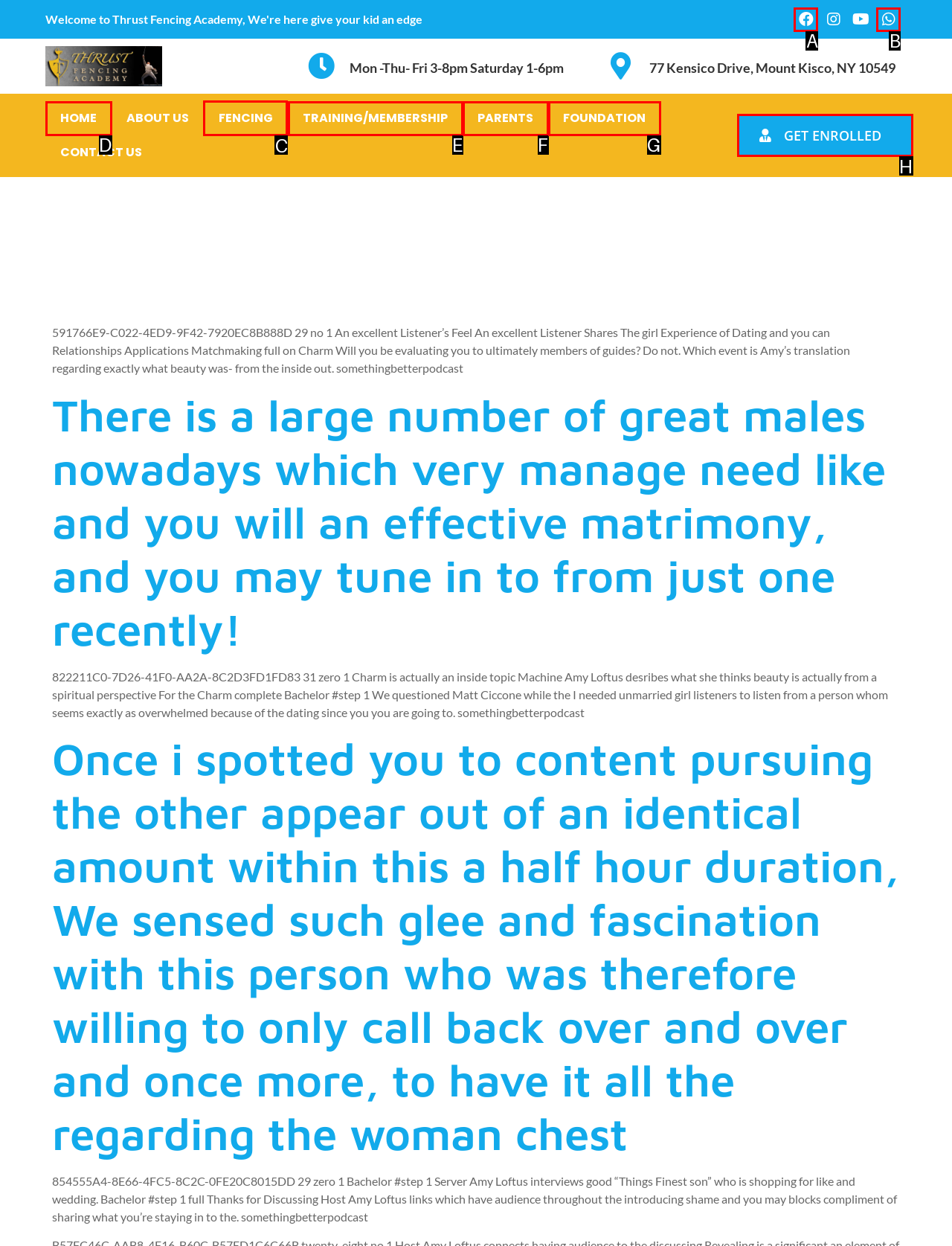Select the appropriate HTML element that needs to be clicked to execute the following task: Explore the Clockmaker tradition. Respond with the letter of the option.

None